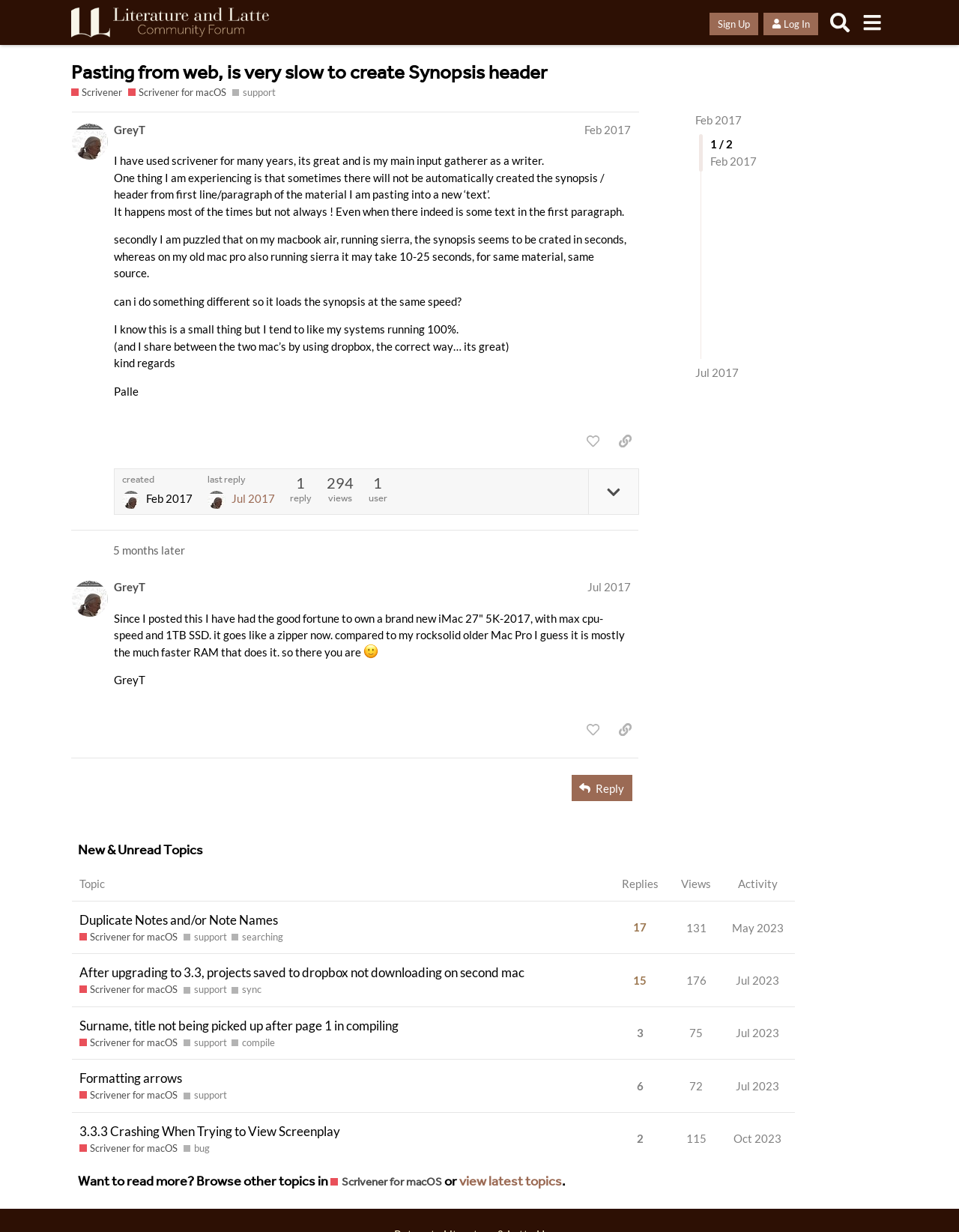Illustrate the webpage thoroughly, mentioning all important details.

This webpage appears to be a forum discussion thread on the Literature & Latte Forums, specifically focused on Scrivener for macOS. At the top of the page, there is a header section with links to "Literature & Latte Forums" and buttons for "Sign Up", "Log In", "Search", and a menu button. 

Below the header, there is a main content section that contains the discussion thread. The thread is titled "Pasting from web, is very slow to create Synopsis header - Scrivener / Scrivener for macOS" and has two posts from a user named GreyT. 

The first post, dated February 2017, describes an issue with Scrivener where the synopsis/header is not automatically created when pasting material into a new text. The user also mentions a speed difference between their MacBook Air and old Mac Pro when creating the synopsis. 

The second post, dated July 2017, is a follow-up from the same user, stating that they have since purchased a new iMac 27" 5K-2017 and that the issue is no longer present due to the faster RAM. 

Each post has buttons to "like this post" and "copy a link to this post to clipboard", as well as a timestamp and a link to the user's profile. There is also a "Reply" button at the bottom of the page. 

On the right side of the page, there is a section titled "New & Unread Topics" that displays a table with columns for "Topic", "Replies", "Views", and "Activity". The table appears to list other discussion threads on the forum.